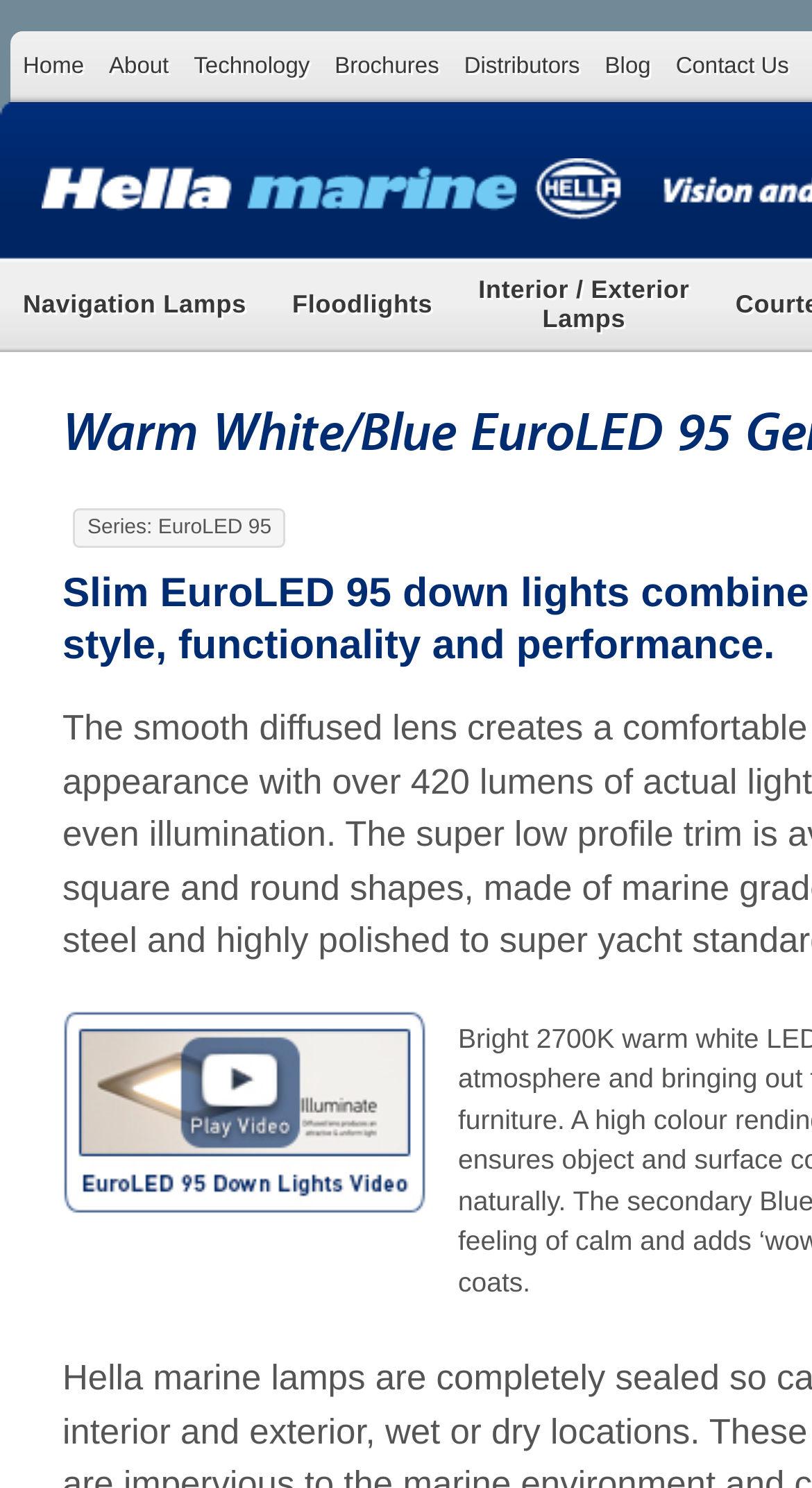Predict the bounding box for the UI component with the following description: "Interior / Exterior Lamps".

[0.576, 0.168, 0.862, 0.235]